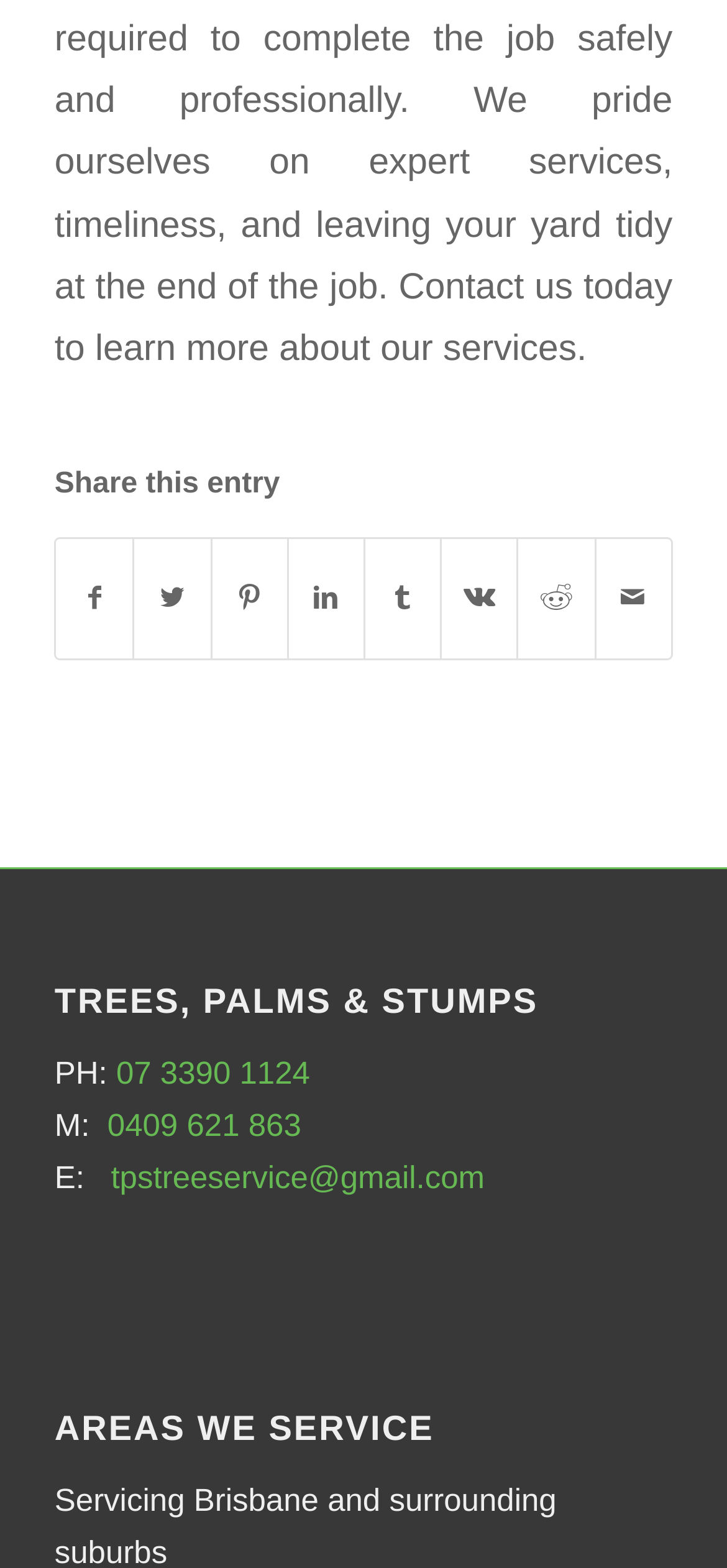Provide a brief response using a word or short phrase to this question:
What is the last section heading on the webpage?

AREAS WE SERVICE